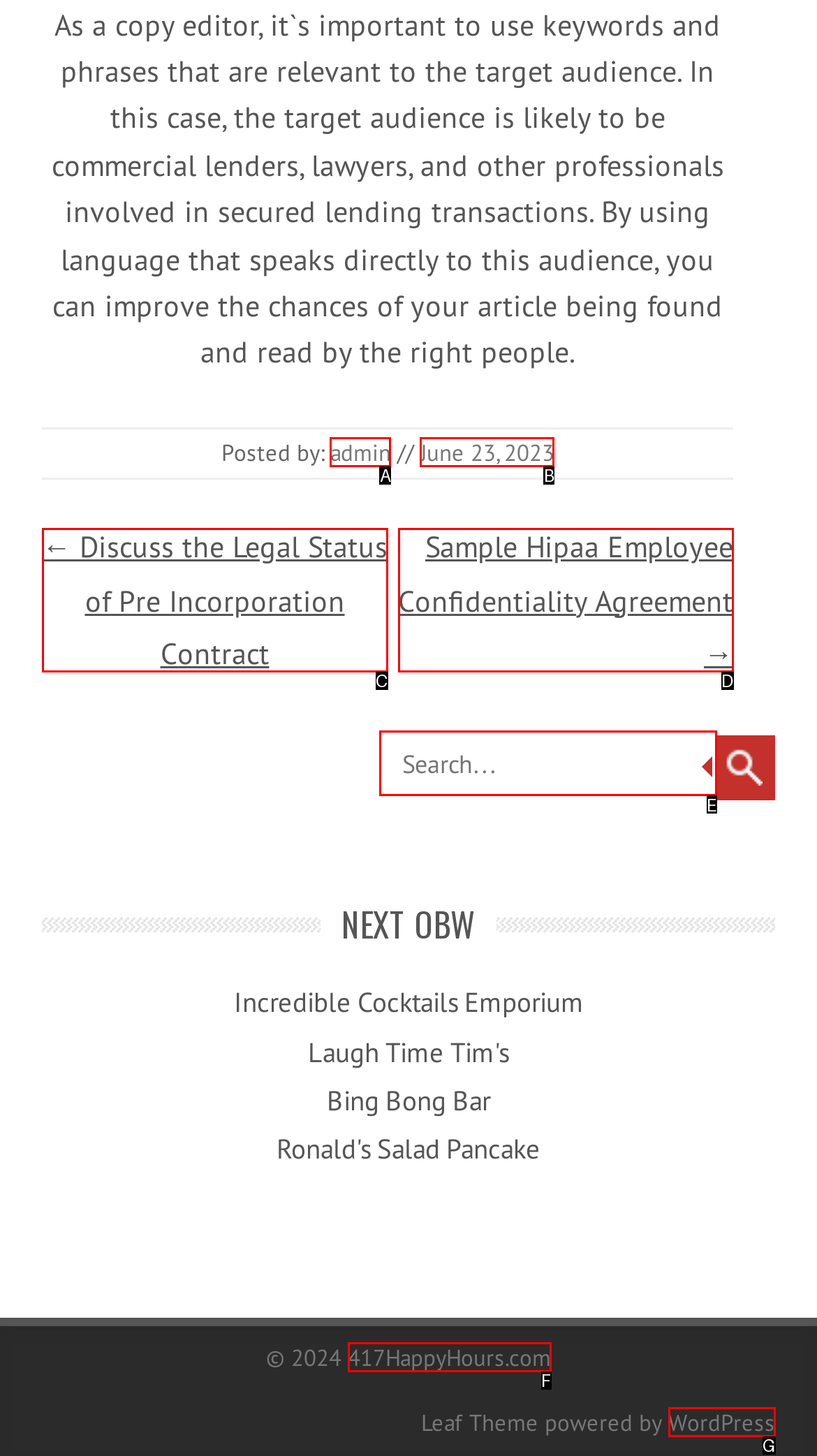Tell me the letter of the option that corresponds to the description: parent_node: Search name="s" placeholder="Search..."
Answer using the letter from the given choices directly.

E